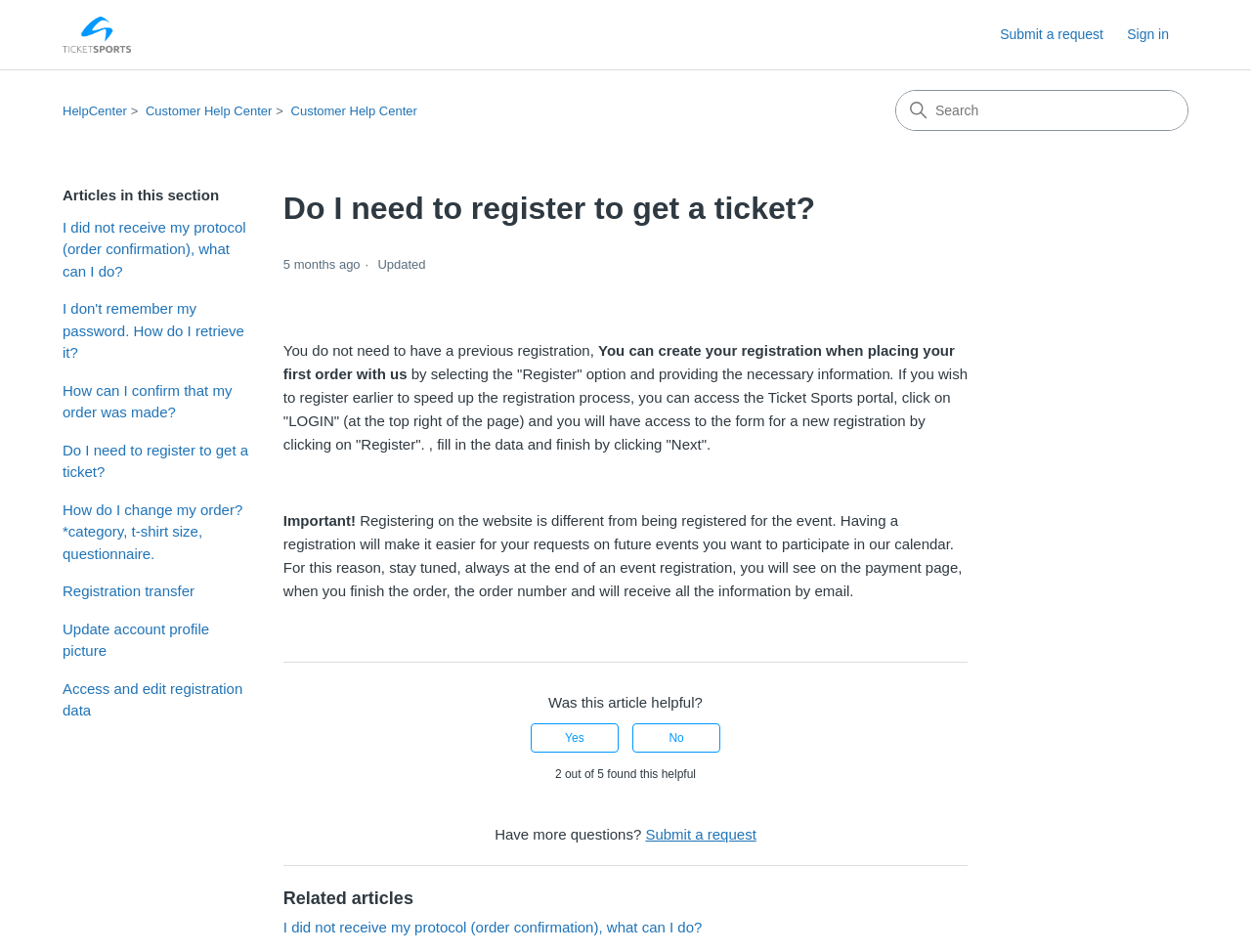Generate the text of the webpage's primary heading.

Do I need to register to get a ticket?